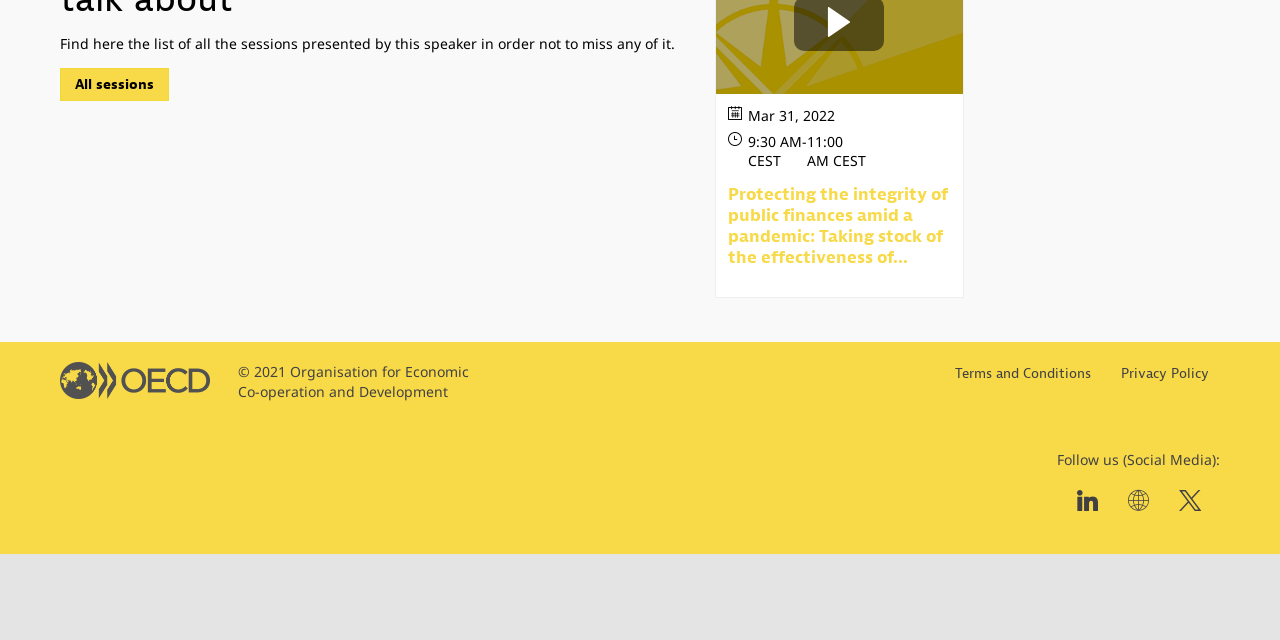Please find the bounding box for the following UI element description. Provide the coordinates in (top-left x, top-left y, bottom-right x, bottom-right y) format, with values between 0 and 1: Privacy Policy

[0.876, 0.566, 0.945, 0.601]